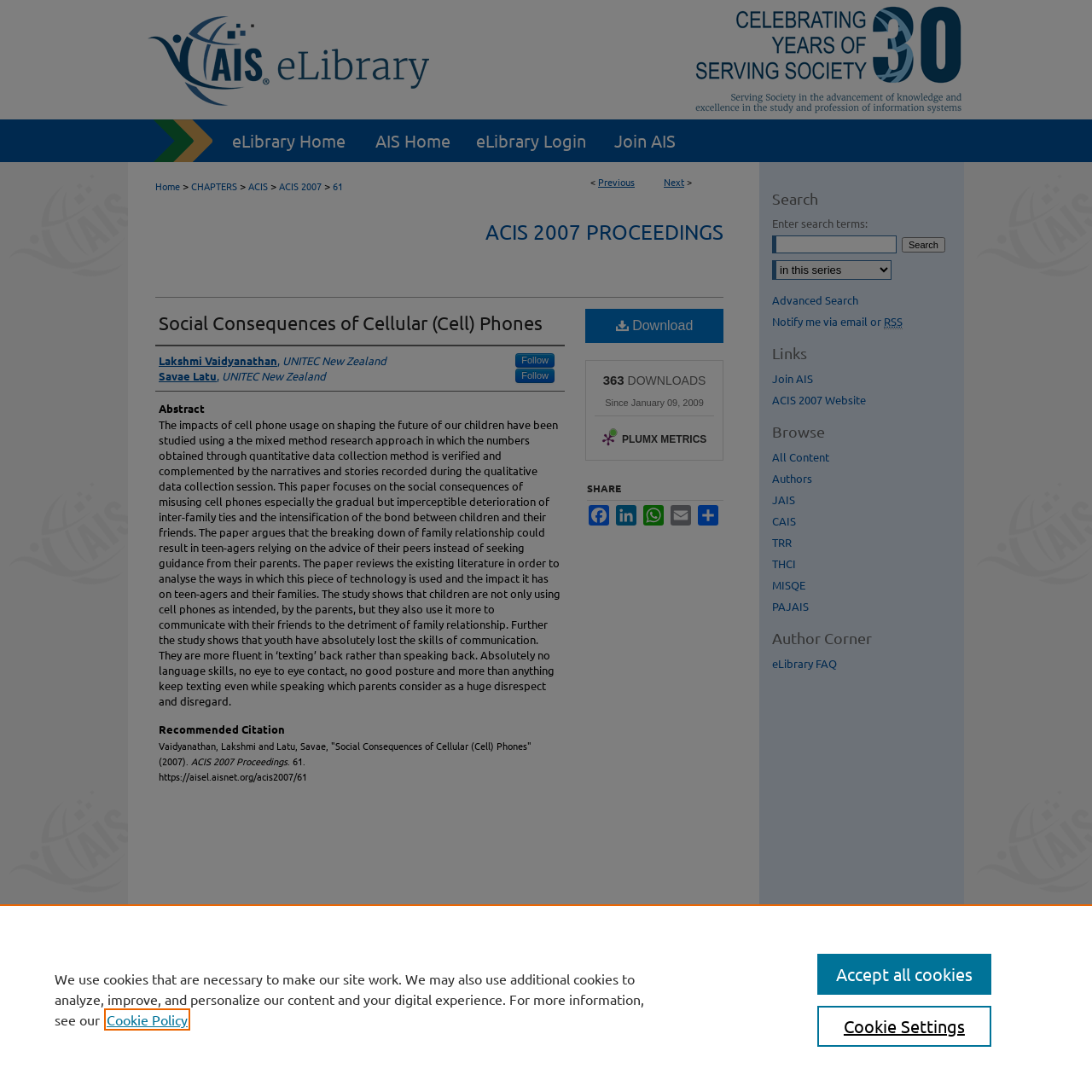Extract the bounding box coordinates for the UI element described by the text: "ACIS 2007 Proceedings". The coordinates should be in the form of [left, top, right, bottom] with values between 0 and 1.

[0.445, 0.201, 0.662, 0.223]